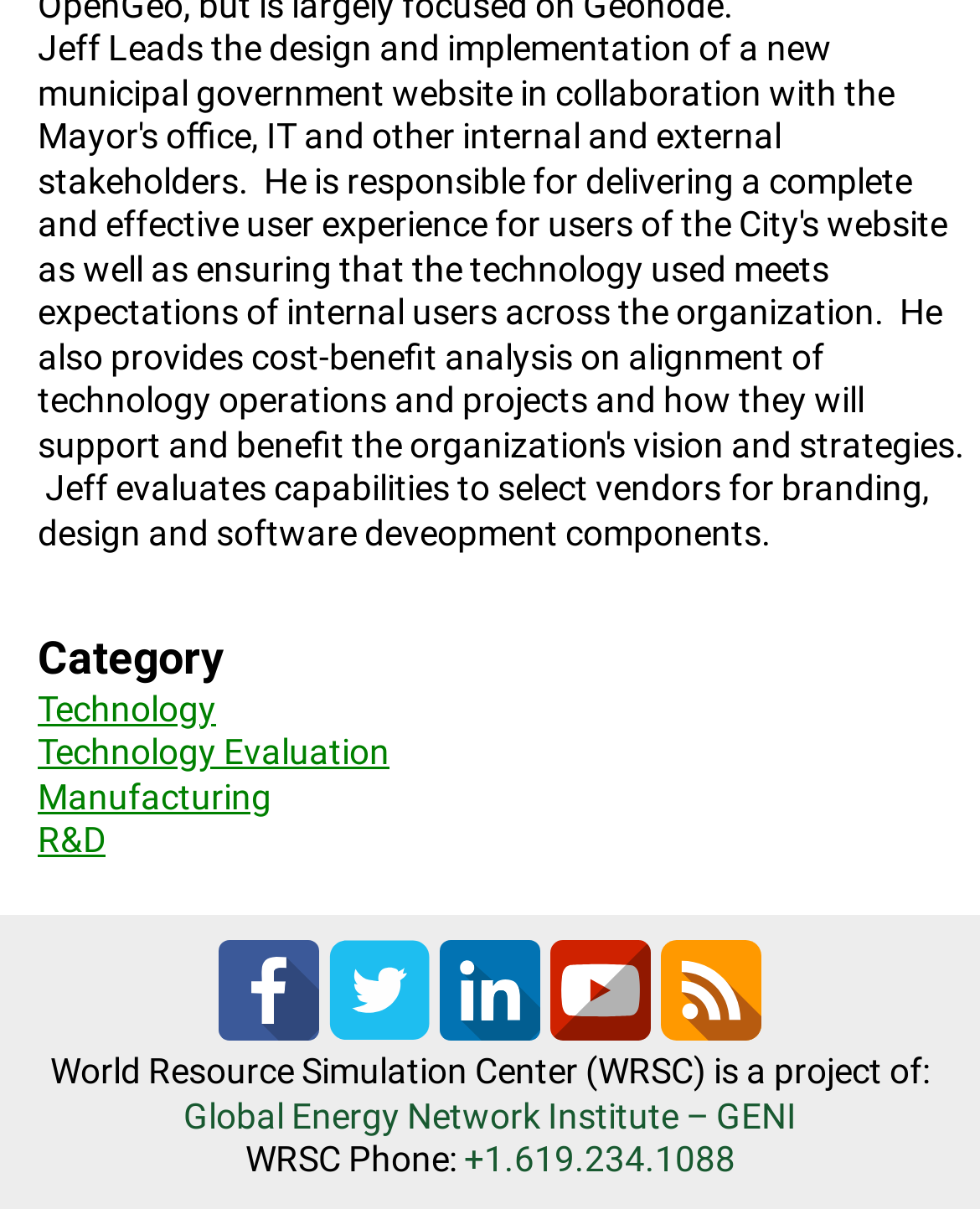What organization is WRSC a project of?
Refer to the image and provide a one-word or short phrase answer.

Global Energy Network Institute – GENI